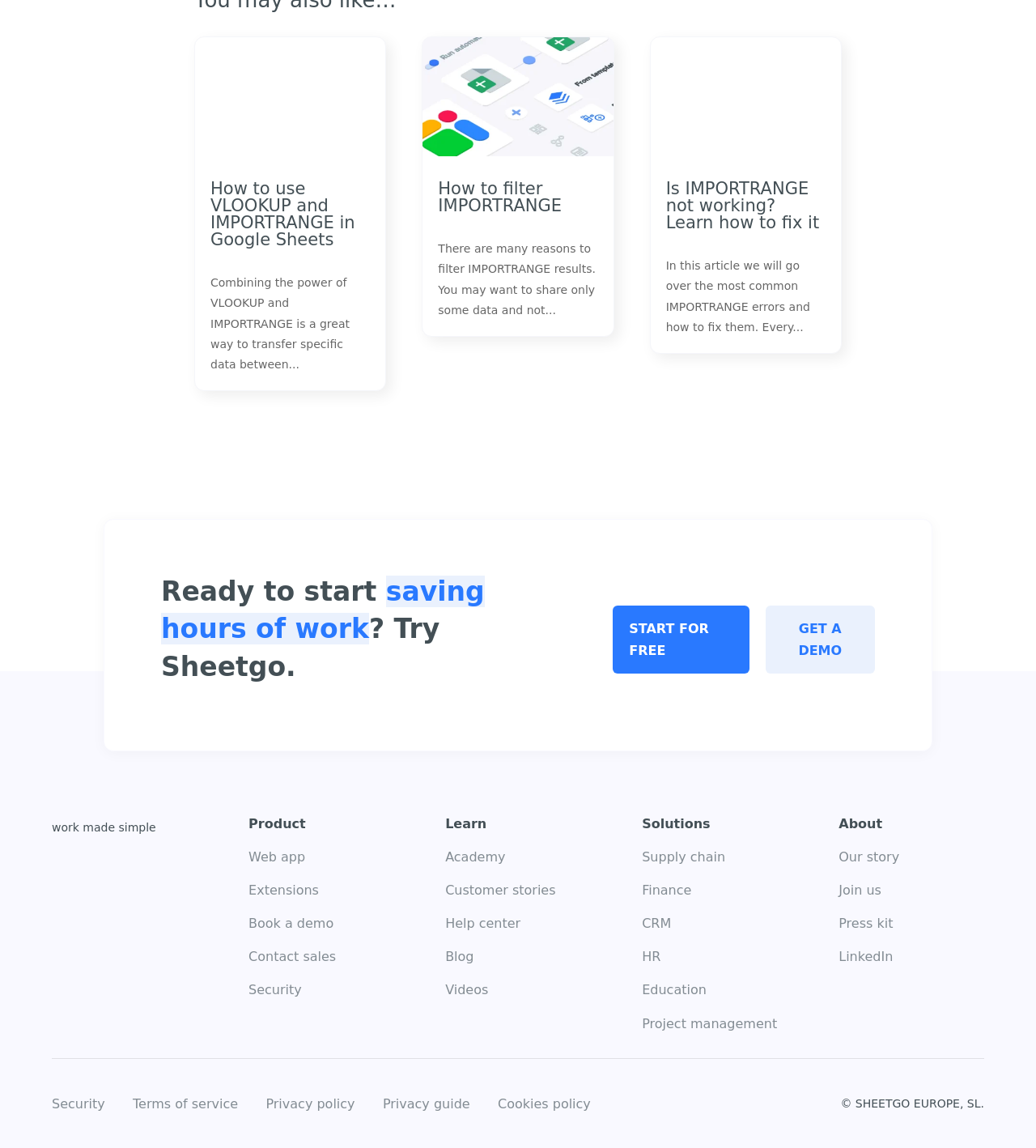What is the company name mentioned in the webpage?
Please give a detailed answer to the question using the information shown in the image.

I found a static text element at the bottom of the webpage with the text '© SHEETGO EUROPE, SL.', which suggests that the company name mentioned in the webpage is SHEETGO EUROPE, SL.